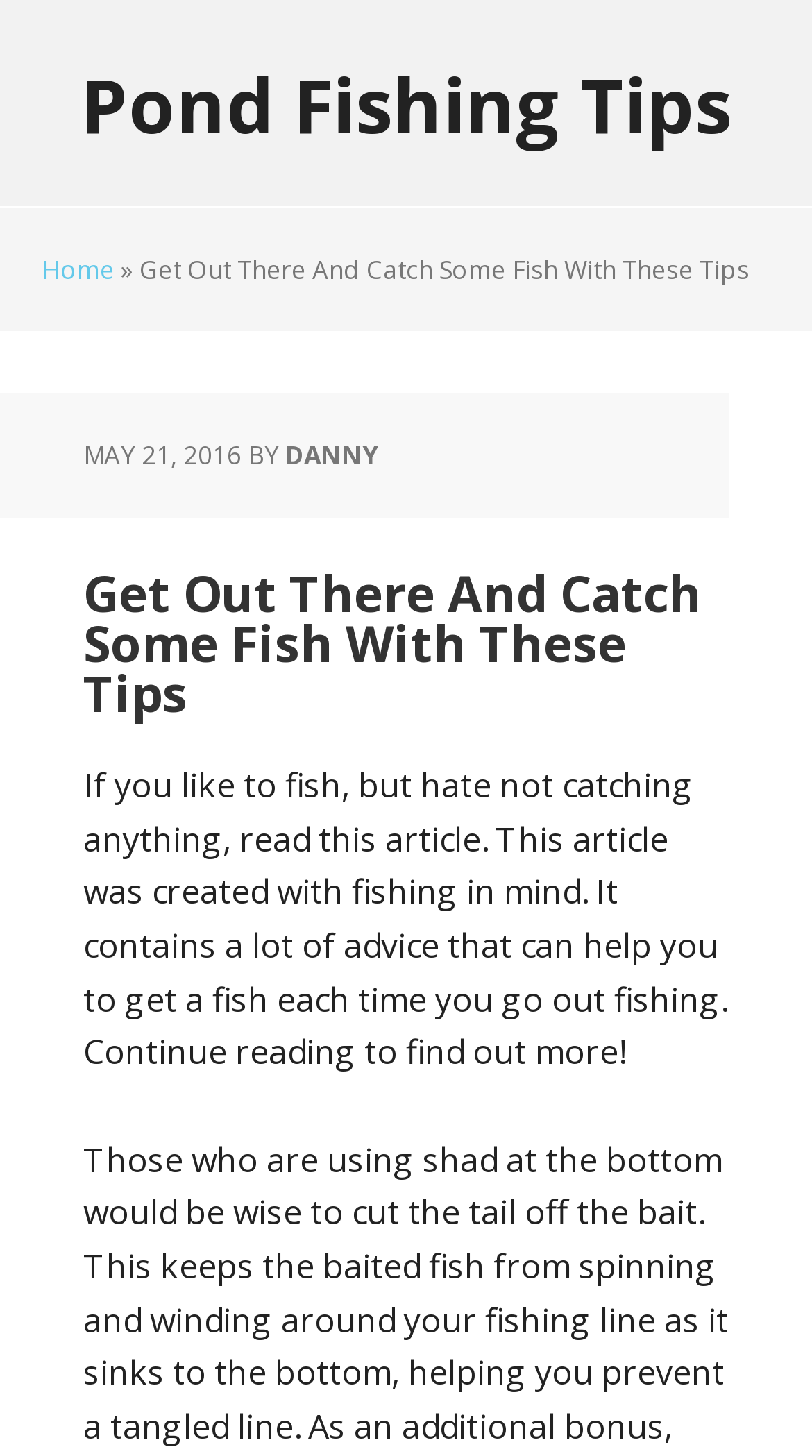Use a single word or phrase to answer the question: What is the main topic of the article?

fishing